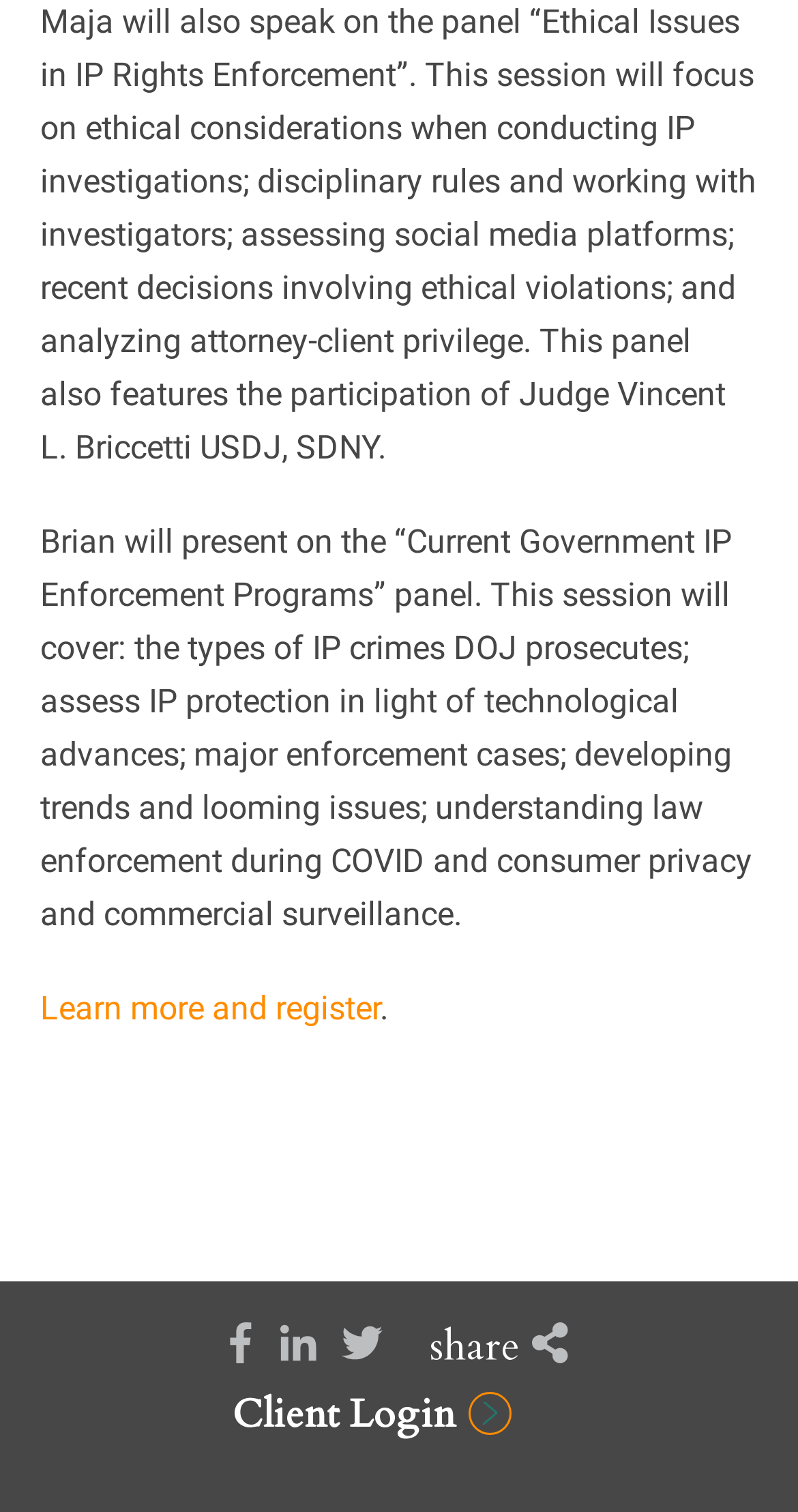Locate the bounding box coordinates of the area you need to click to fulfill this instruction: 'Login as a client'. The coordinates must be in the form of four float numbers ranging from 0 to 1: [left, top, right, bottom].

[0.291, 0.918, 0.64, 0.954]